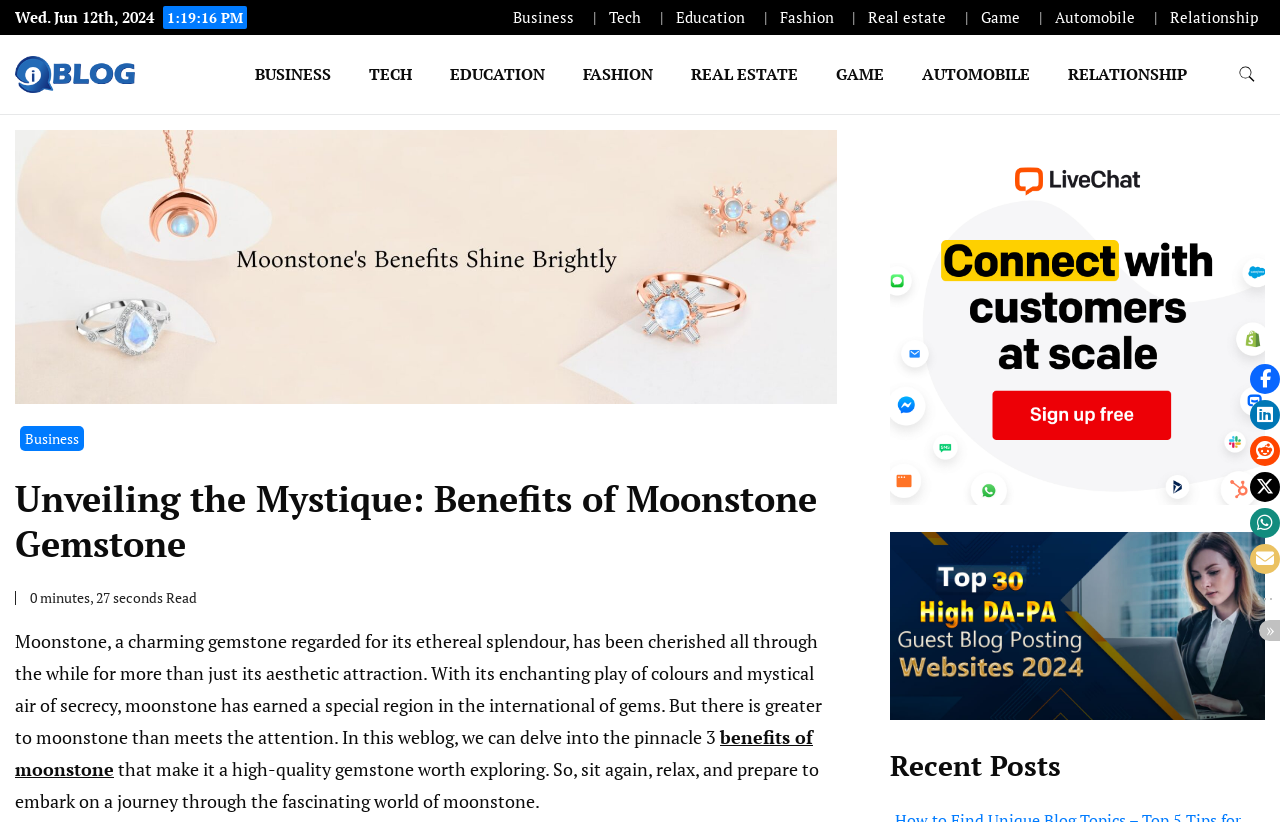Answer the question below with a single word or a brief phrase: 
What is the date displayed at the top of the webpage?

Wed. Jun 12th, 2024